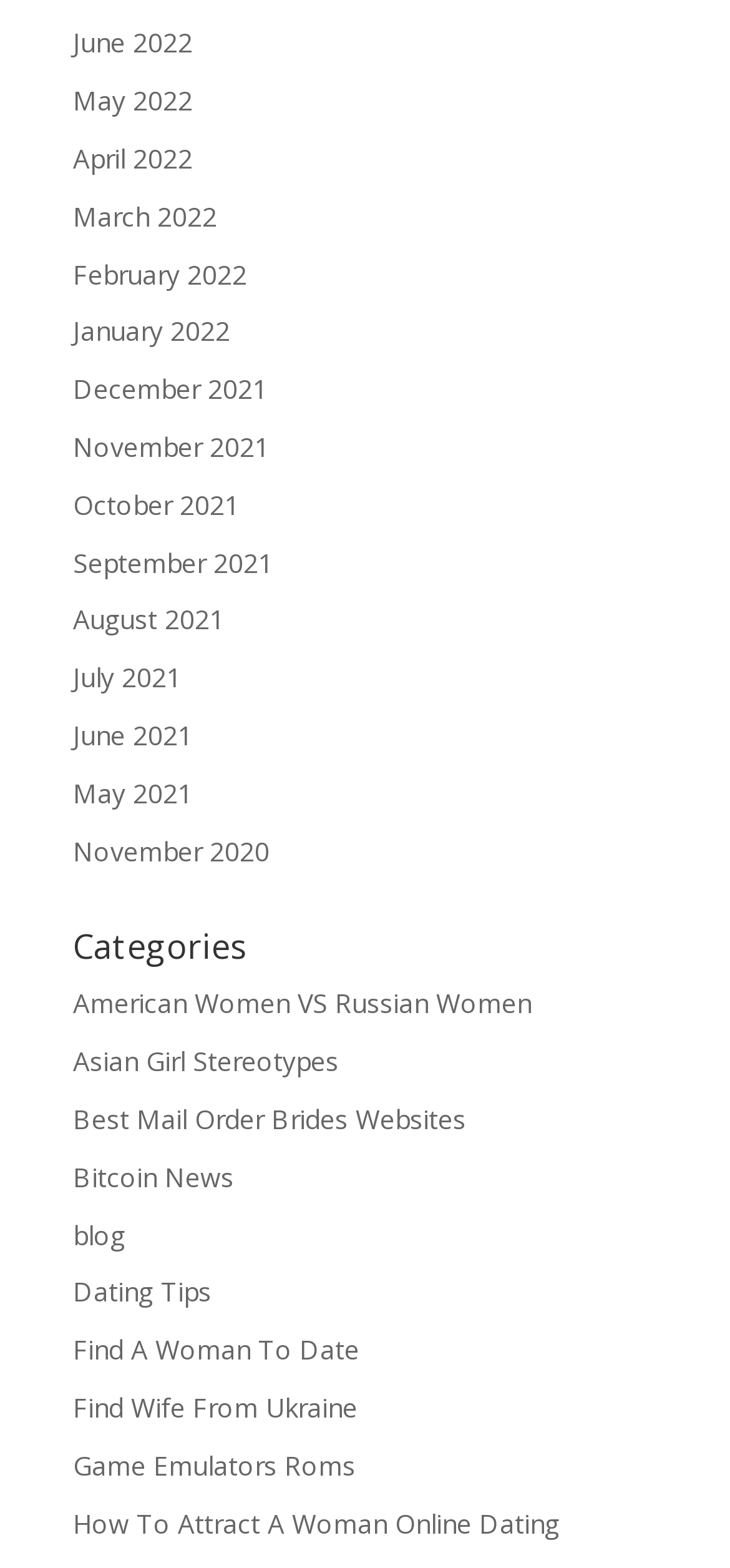What is the topic of the first link under 'Categories'?
Provide a thorough and detailed answer to the question.

The first link under the 'Categories' heading is 'American Women VS Russian Women', which suggests that the webpage is discussing a comparison between American and Russian women.